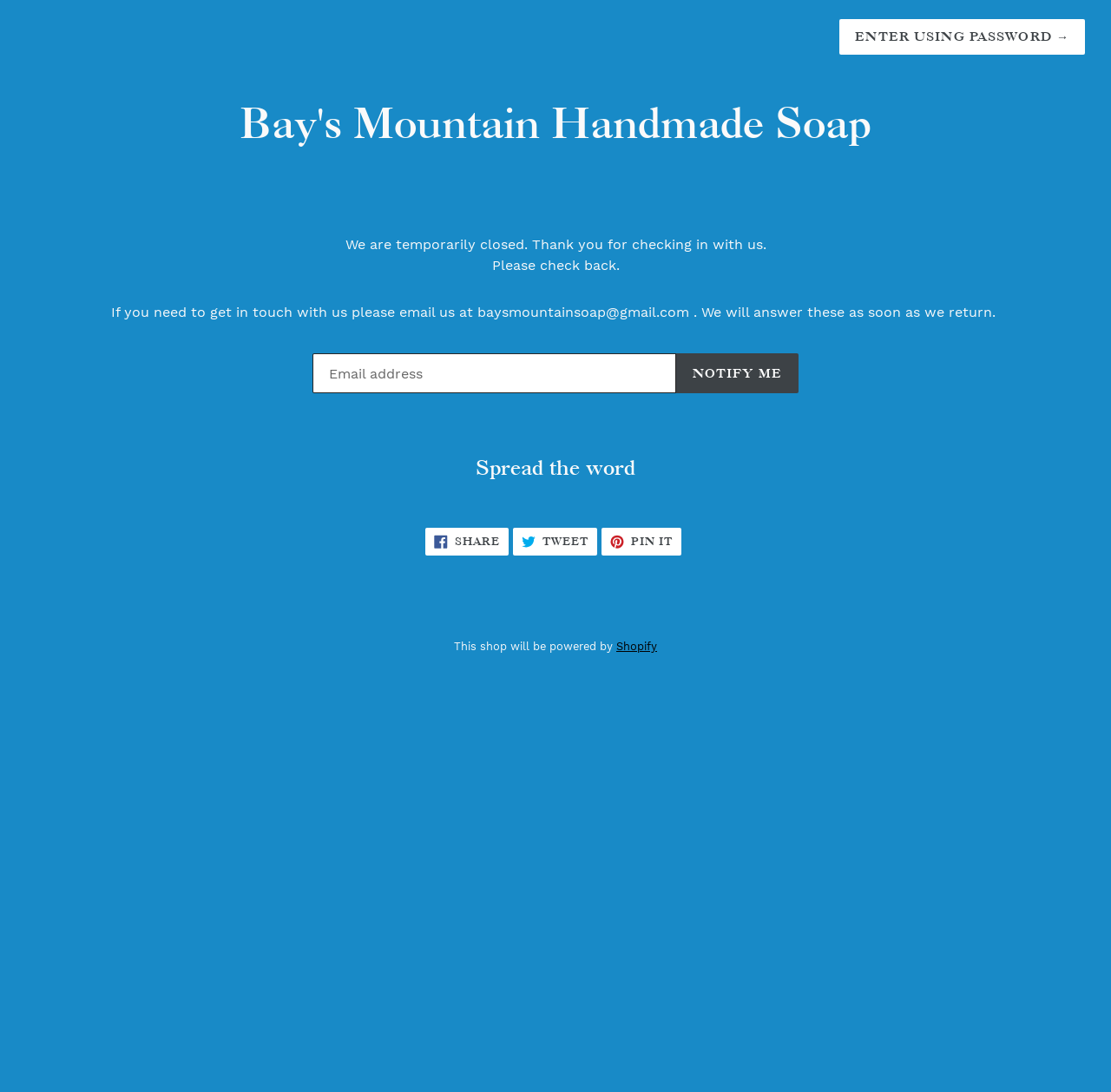Offer an extensive depiction of the webpage and its key elements.

The webpage is for Bay's Mountain Handmade Soap, a business located in south Knoxville, Tennessee near Seymour. The page is currently under construction, as indicated by the heading "Bay's Mountain Handmade Soap" and the message "We are temporarily closed. Thank you for checking in with us. Please check back." 

At the top of the page, there is a link to "ENTER USING PASSWORD" which opens a dialog box. Below this, there is a main section that takes up most of the page. In the top-left area of this section, there is a heading with the business name. 

In the middle of the page, there is a message informing visitors that the business is temporarily closed and providing an email address, baysmountainsoap@gmail.com, for contact. Below this, there is a section with a label "Email" and a corresponding textbox where visitors can enter their email address. To the right of this, there is a "NOTIFY ME" button. 

Further down, there is a section with the text "Spread the word" and three social media links to share the business on Facebook, Twitter, and Pinterest. At the bottom of the page, there is a message indicating that the shop will be powered by Shopify.